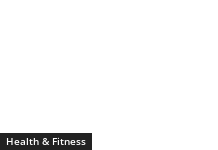What is the purpose of the image?
Please provide a comprehensive answer based on the visual information in the image.

The image is designed to attract readers interested in improving their health and fitness knowledge through informative content, which suggests that the image serves as a clickable link to an article focusing on well-being topics.